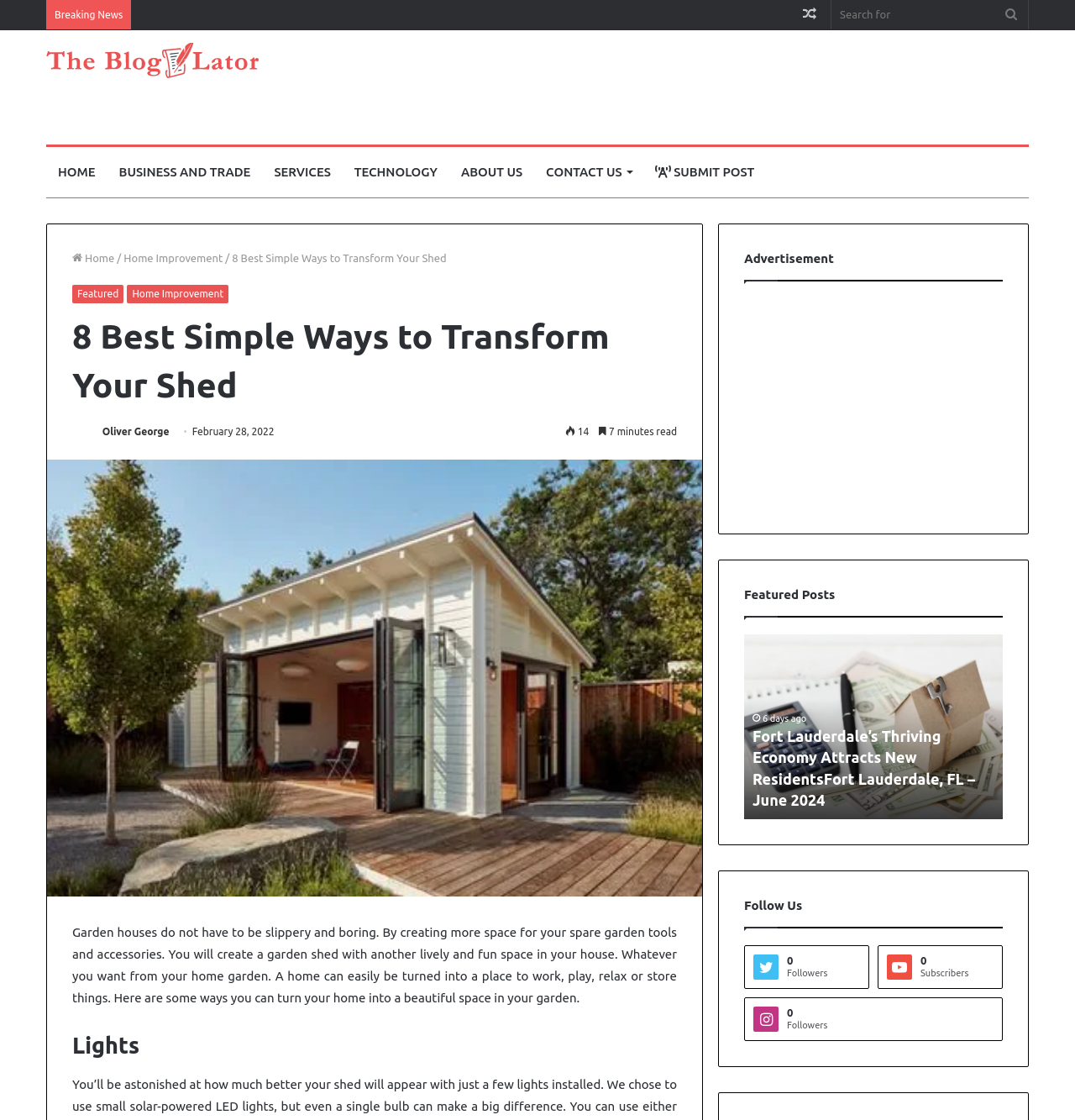Answer the following query with a single word or phrase:
What is the purpose of transforming a shed?

To create a lively and fun space